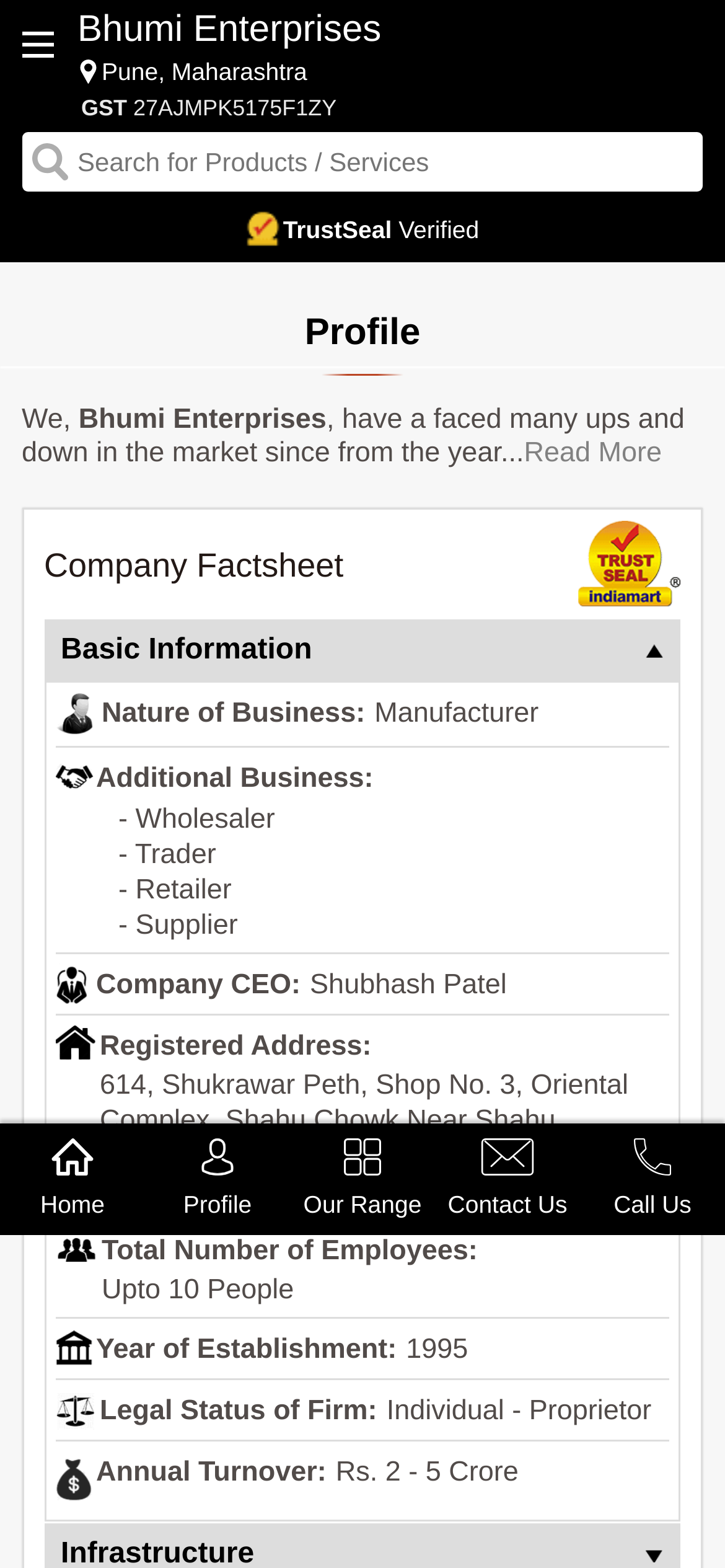Locate the bounding box coordinates of the area that needs to be clicked to fulfill the following instruction: "Contact us". The coordinates should be in the format of four float numbers between 0 and 1, namely [left, top, right, bottom].

[0.6, 0.716, 0.8, 0.776]